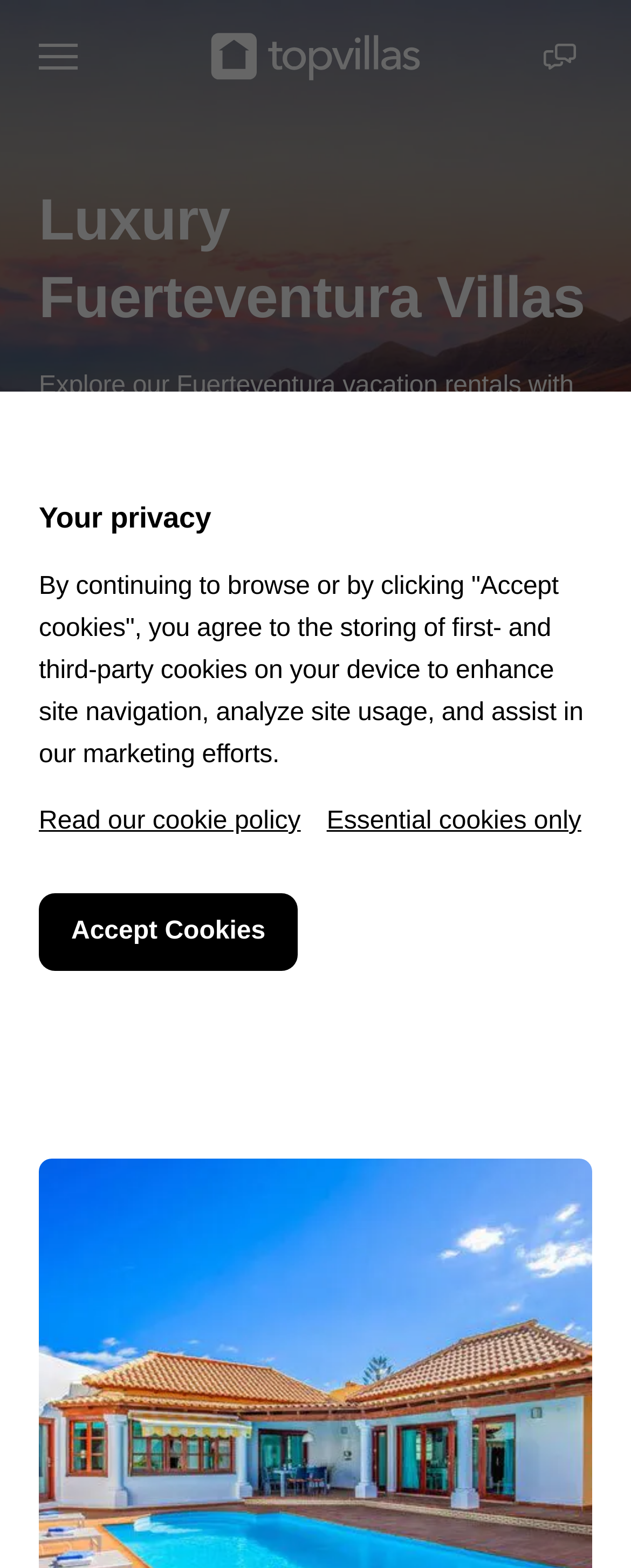Please determine the bounding box coordinates of the element to click on in order to accomplish the following task: "Go to home page". Ensure the coordinates are four float numbers ranging from 0 to 1, i.e., [left, top, right, bottom].

[0.313, 0.02, 0.687, 0.051]